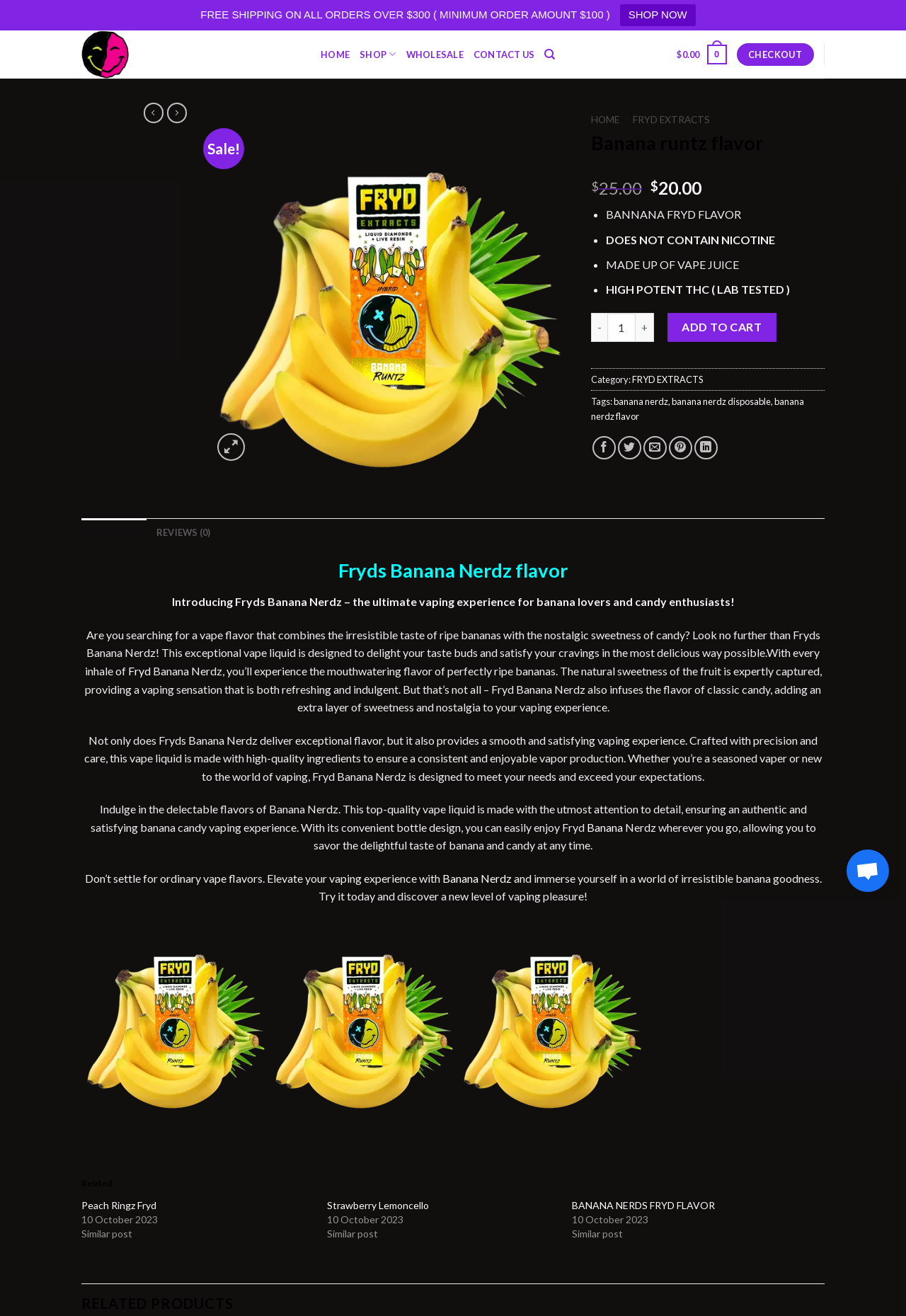Generate a comprehensive description of the webpage.

This webpage is an e-commerce page for a vaping product called "Fryds Banana Nerdz". At the top, there is a banner with a promotion for free shipping on orders over $300. Below that, there is a navigation menu with links to "Fryd Bars", "Home", "Shop", "Wholesale", "Contact Us", and "Search". 

On the left side, there is a product image and a carousel with previous and next buttons. The product name "Banana runtz flavor" is displayed prominently, along with its price, "$20.00". There is also a "Sale!" badge and a list of product features, including "BANNANA FRYD FLAVOR", "DOES NOT CONTAIN NICOTINE", and "HIGH POTENT THC ( LAB TESTED )".

Below the product image, there are buttons to add the product to the cart, and to share the product on social media. There is also a category and tags section, with links to "FRYD EXTRACTS" and "banana nerdz".

The main content area is divided into two tabs, "DESCRIPTION" and "REVIEWS (0)". The "DESCRIPTION" tab is selected by default and contains a detailed product description, including a heading, several paragraphs of text, and three images of the product. The text describes the product's flavor profile, its ingredients, and its vaping experience. There is also a call-to-action to try the product and discover a new level of vaping pleasure.

At the bottom of the page, there is a "Related" section with a link to a related product, "Peach Ringz Fryd".